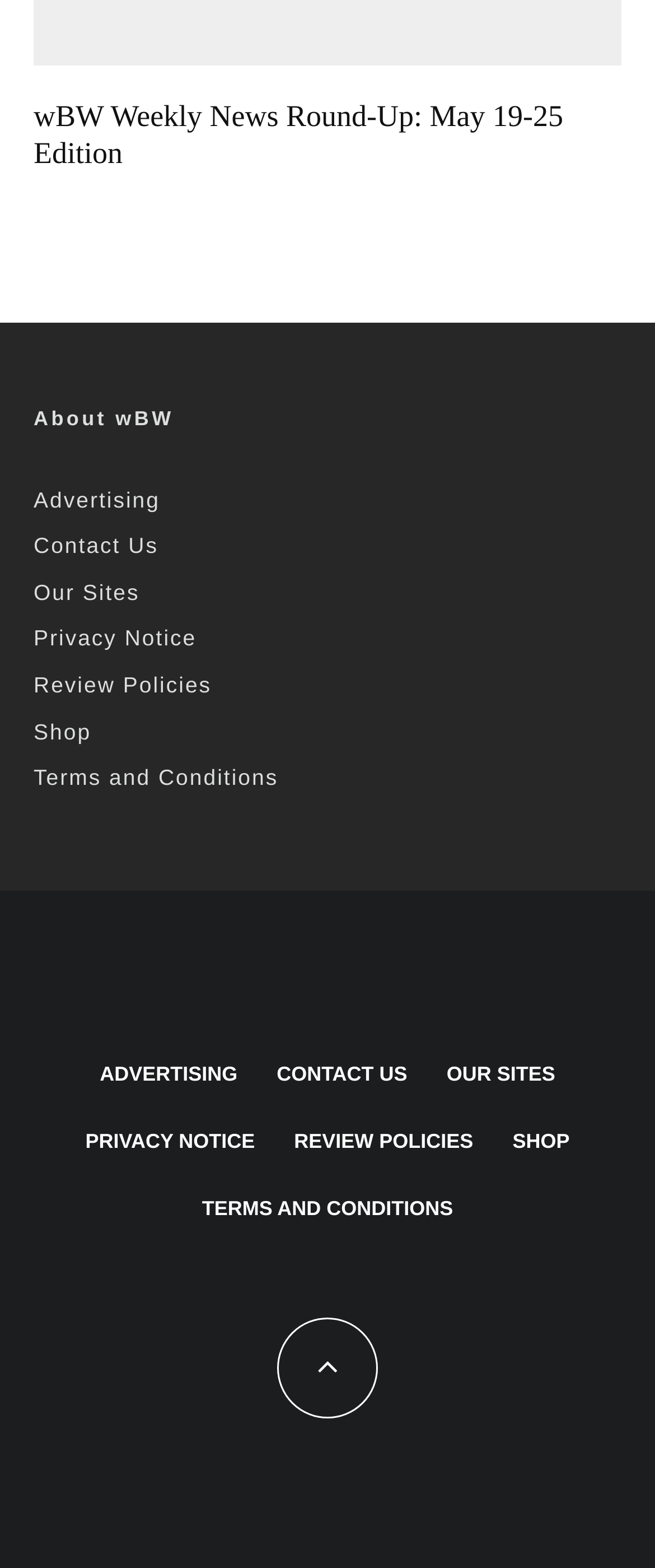Identify the bounding box coordinates of the section to be clicked to complete the task described by the following instruction: "read the weekly news round-up". The coordinates should be four float numbers between 0 and 1, formatted as [left, top, right, bottom].

[0.051, 0.042, 0.949, 0.11]